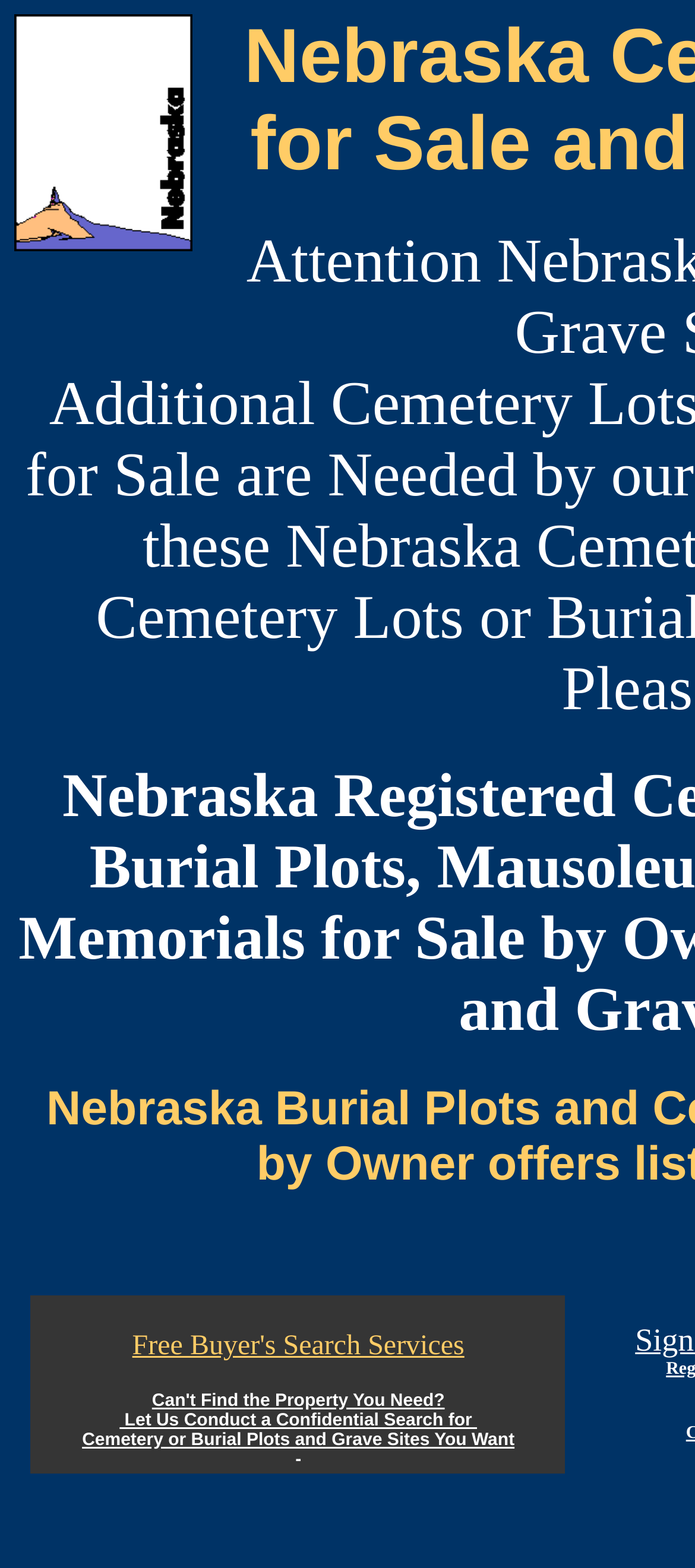What is the layout of the text block?
Look at the image and respond with a one-word or short phrase answer.

Table layout